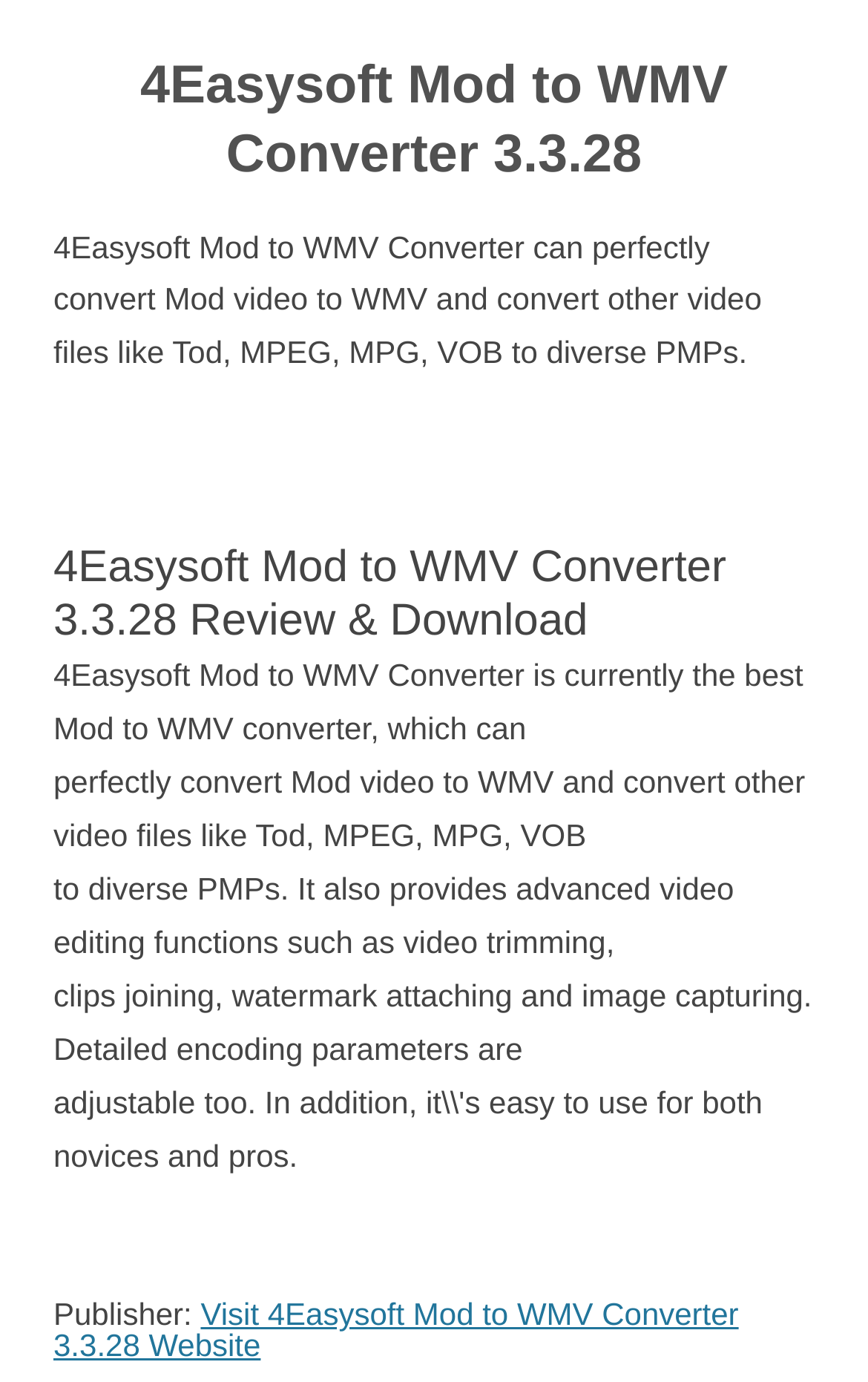Where can the user visit to get more information about the software?
Please answer using one word or phrase, based on the screenshot.

4Easysoft Mod to WMV Converter 3.3.28 Website